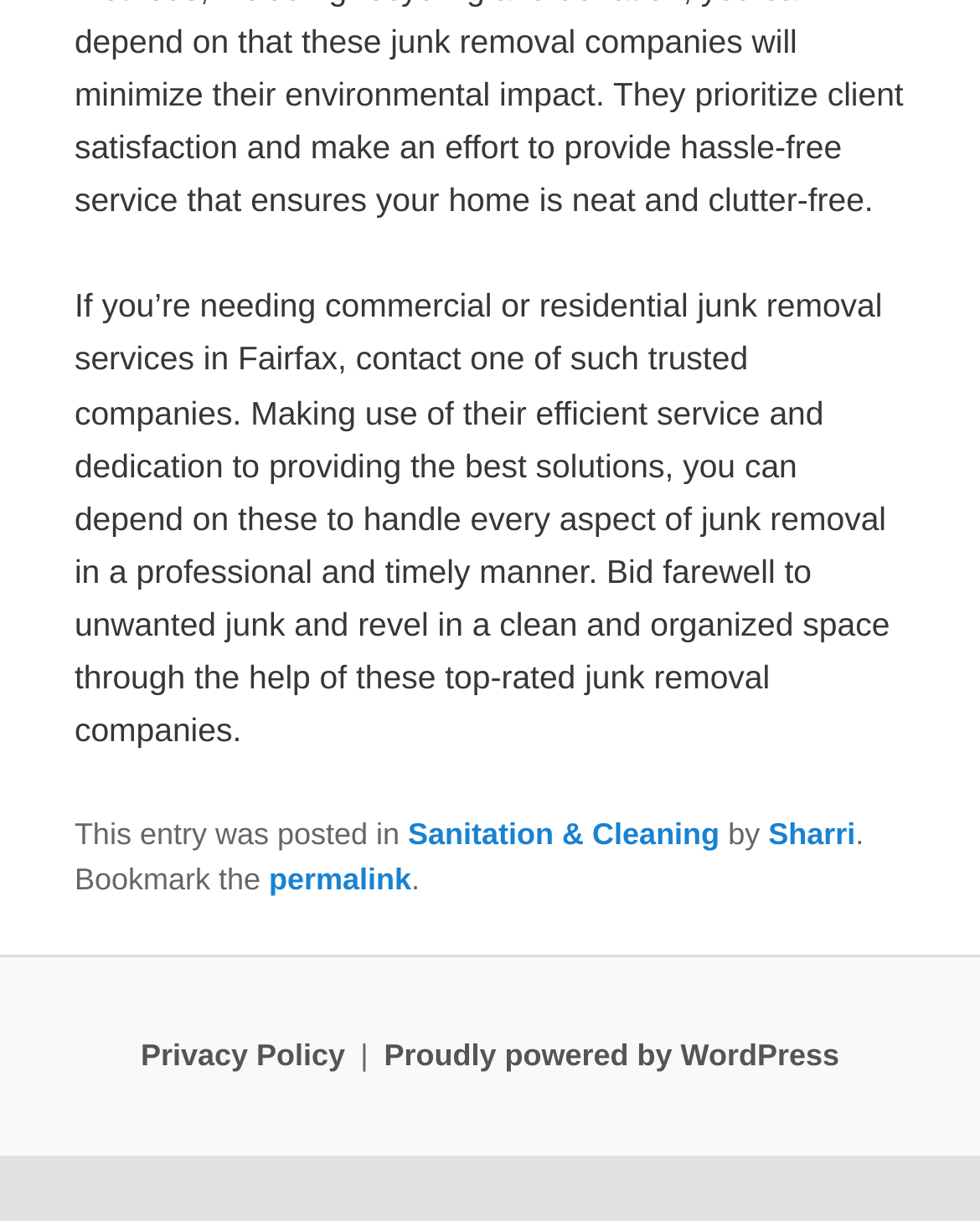What platform is powering the website?
Ensure your answer is thorough and detailed.

The website is powered by WordPress, as indicated by the link 'Proudly powered by WordPress' at the bottom of the webpage.